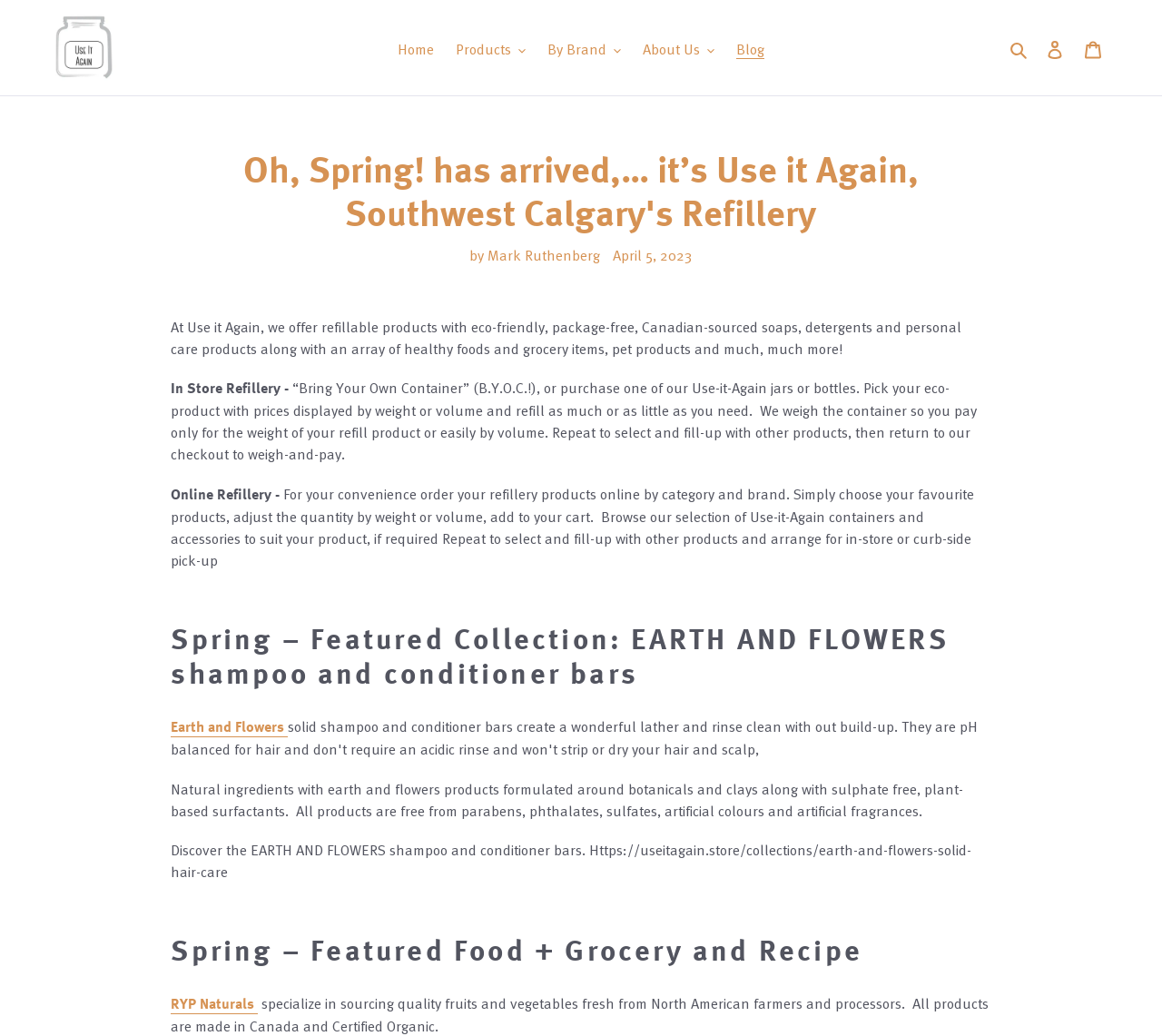Provide the bounding box coordinates for the area that should be clicked to complete the instruction: "Click the 'Home' link".

[0.334, 0.033, 0.381, 0.059]